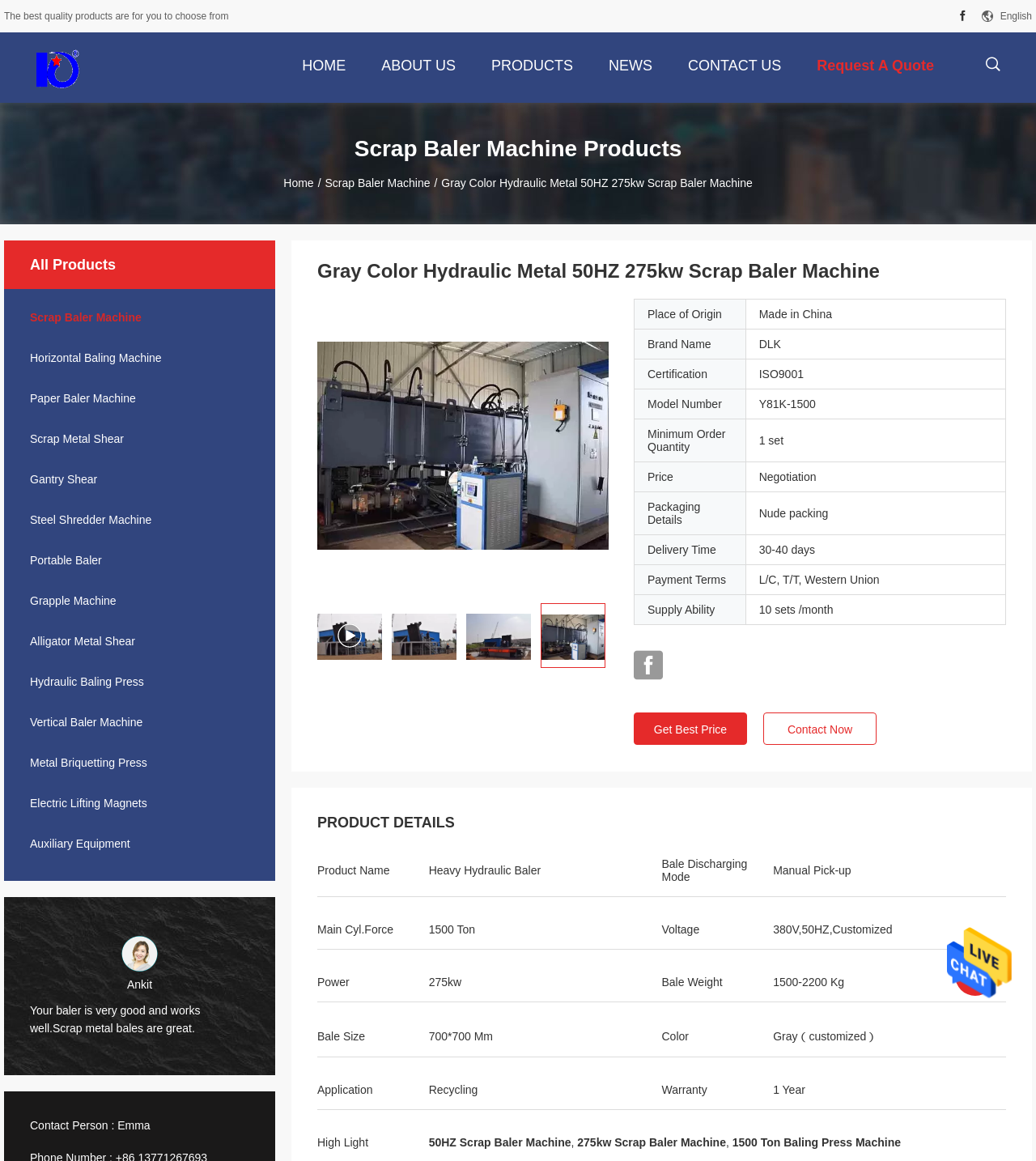Find the bounding box coordinates for the element that must be clicked to complete the instruction: "Click the 'Request A Quote' link". The coordinates should be four float numbers between 0 and 1, indicated as [left, top, right, bottom].

[0.779, 0.028, 0.911, 0.084]